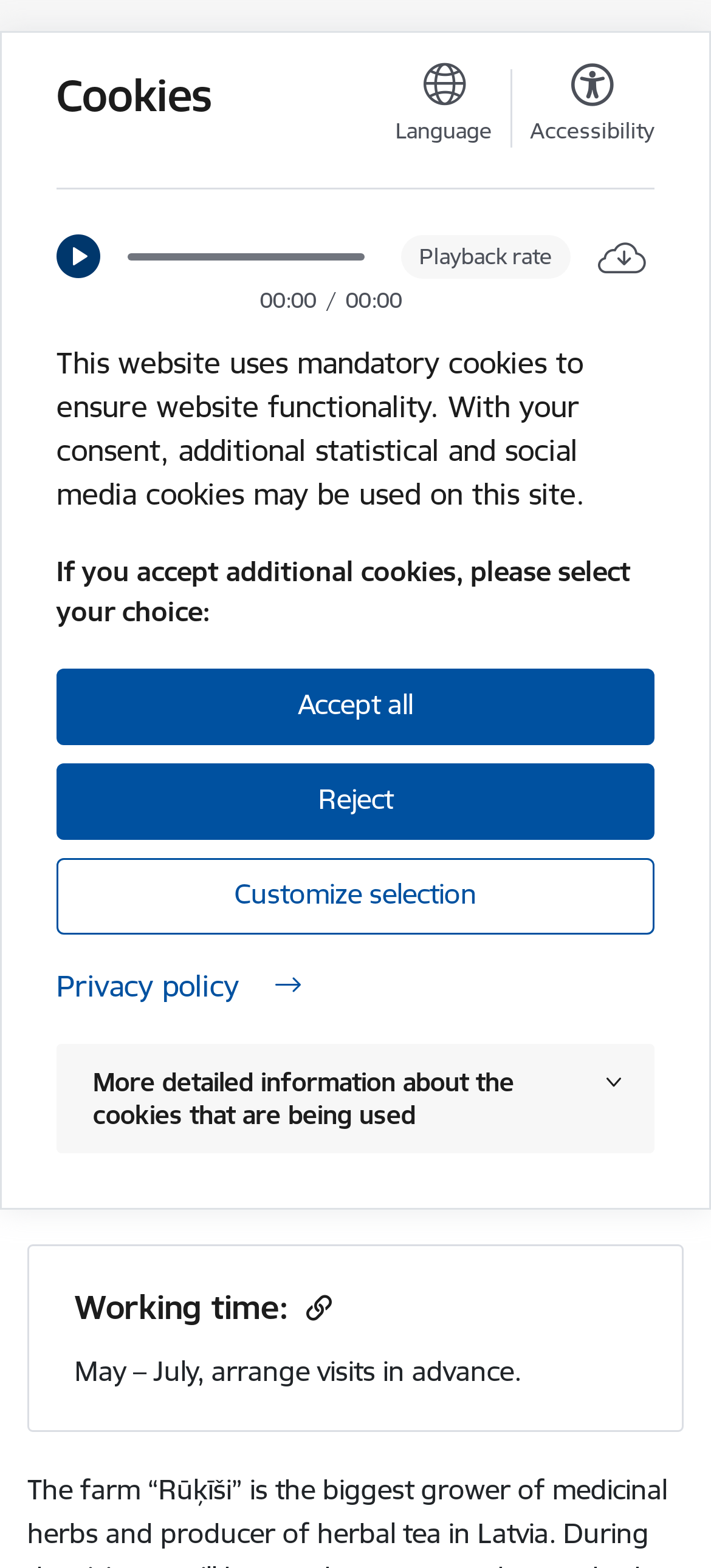What is the phone number of the farm? Using the information from the screenshot, answer with a single word or phrase.

+371 29263846